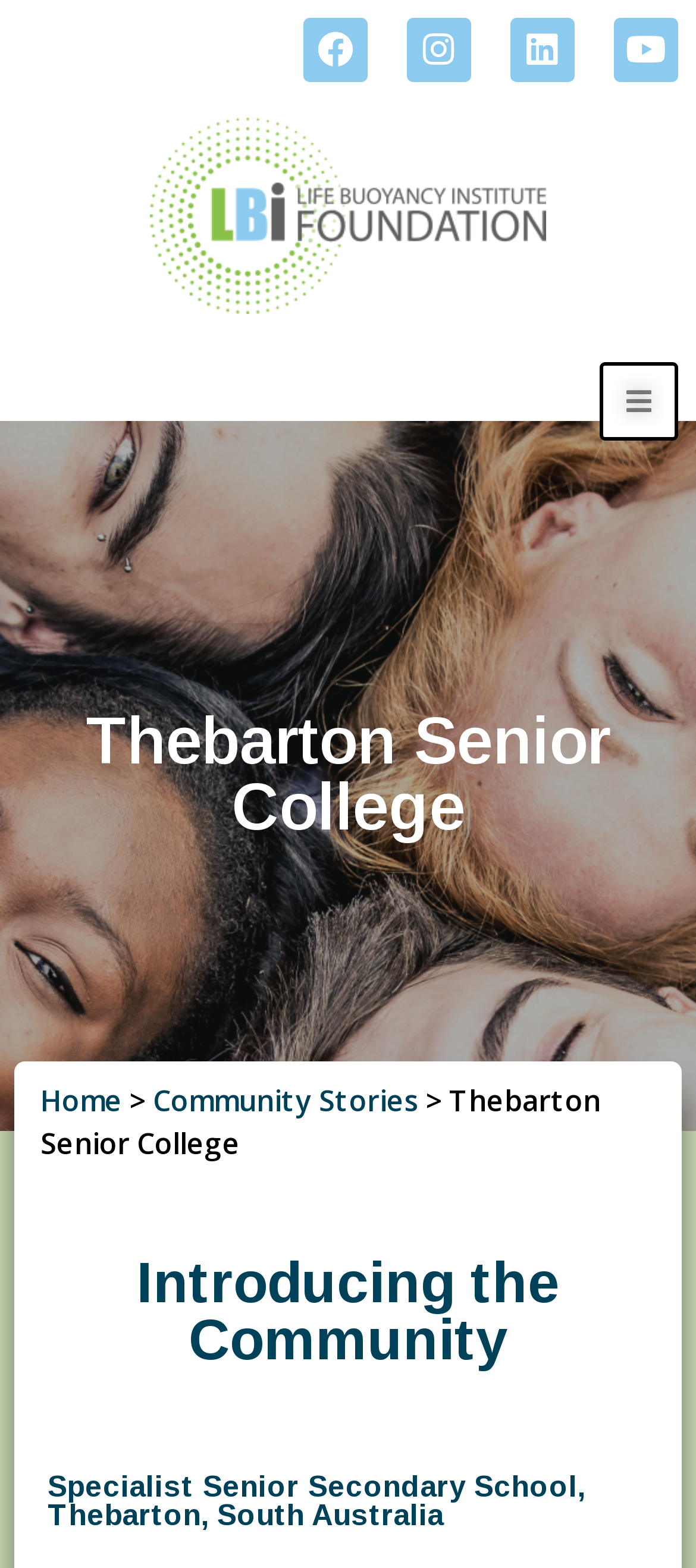Answer the question below using just one word or a short phrase: 
What is the type of school described on the webpage?

Specialist Senior Secondary School